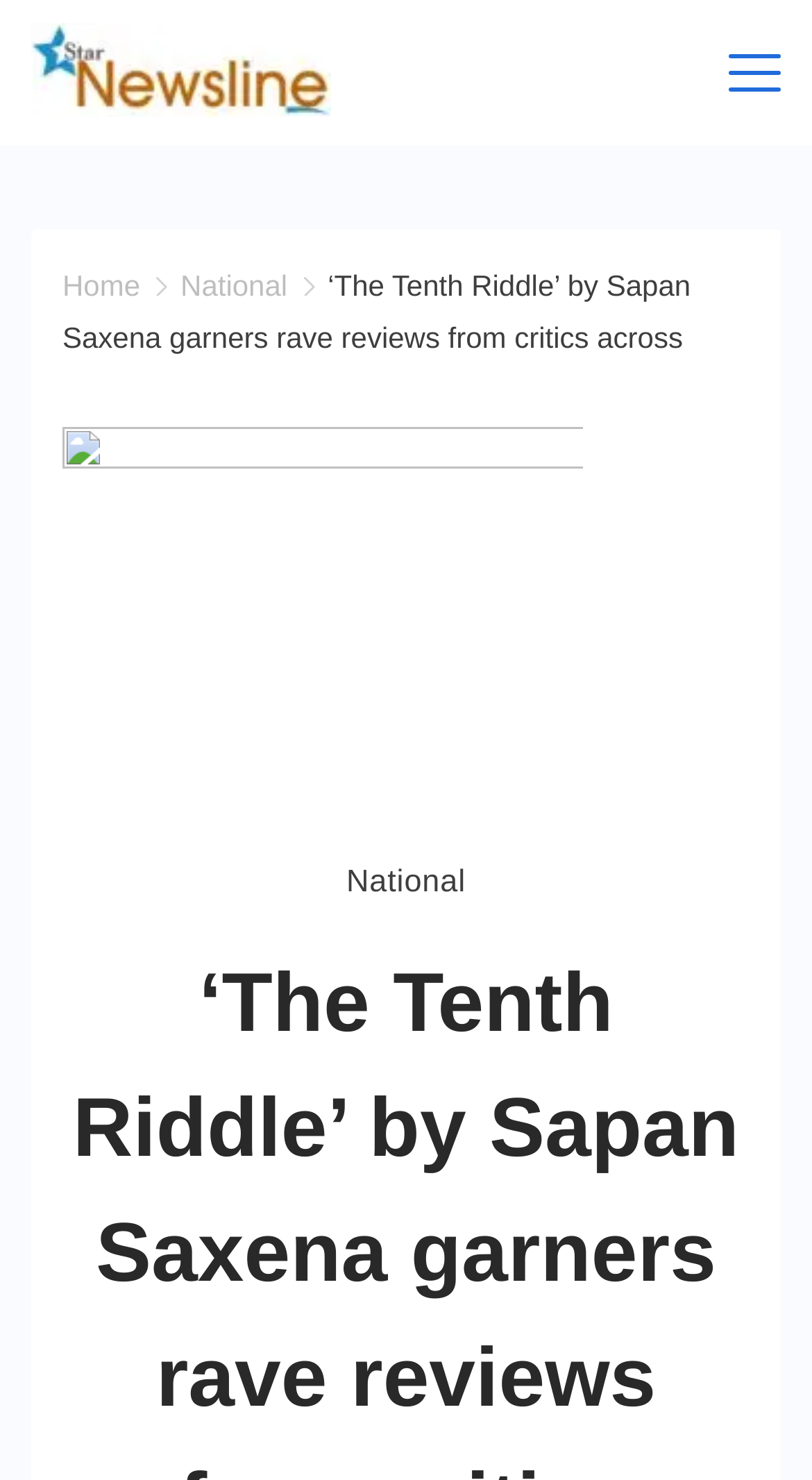Bounding box coordinates must be specified in the format (top-left x, top-left y, bottom-right x, bottom-right y). All values should be floating point numbers between 0 and 1. What are the bounding box coordinates of the UI element described as: Star Newsline

[0.036, 0.093, 0.336, 0.202]